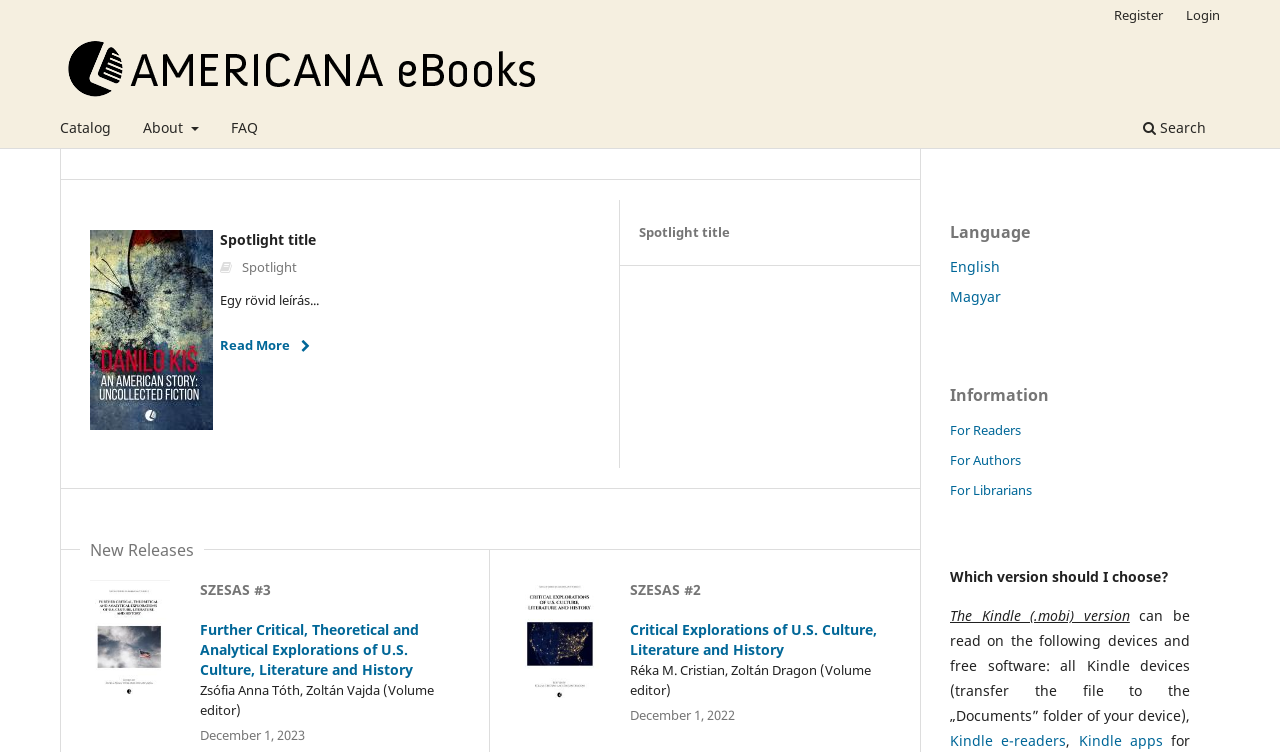How many language options are available?
Please answer using one word or phrase, based on the screenshot.

2